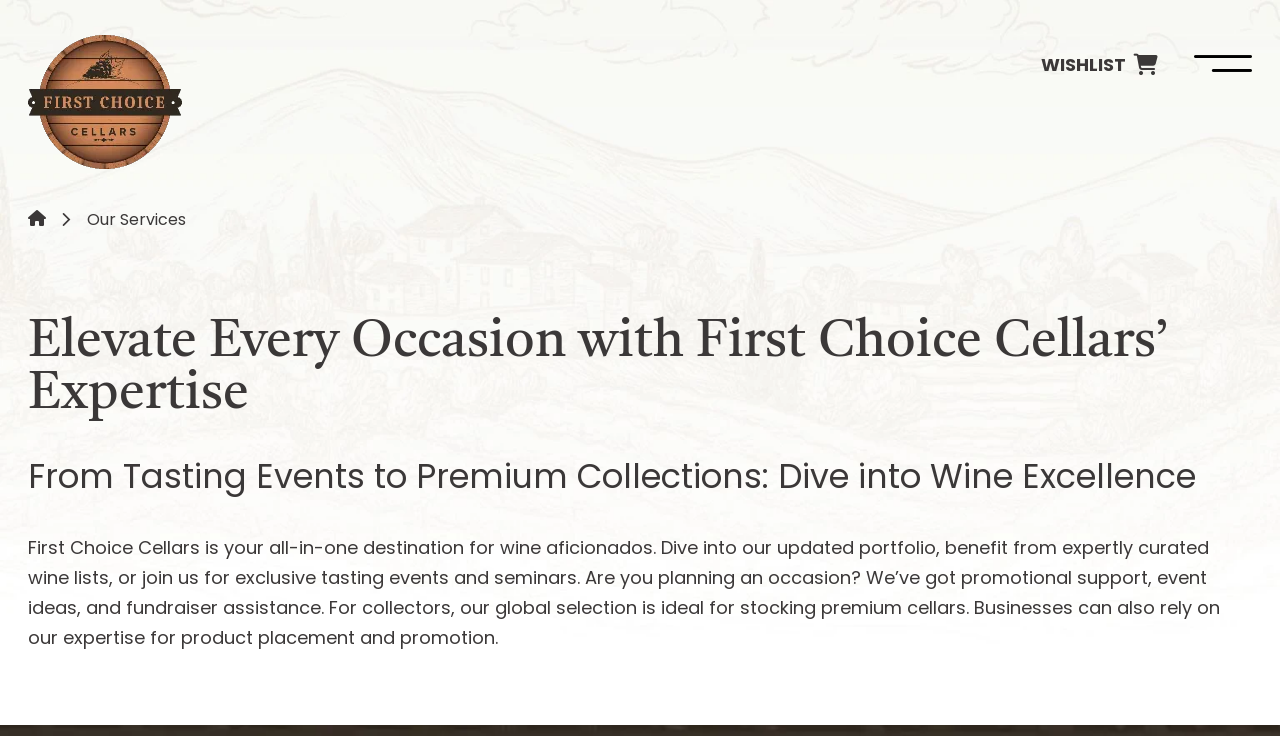Determine the bounding box coordinates for the HTML element mentioned in the following description: "Wishlist". The coordinates should be a list of four floats ranging from 0 to 1, represented as [left, top, right, bottom].

[0.813, 0.072, 0.905, 0.104]